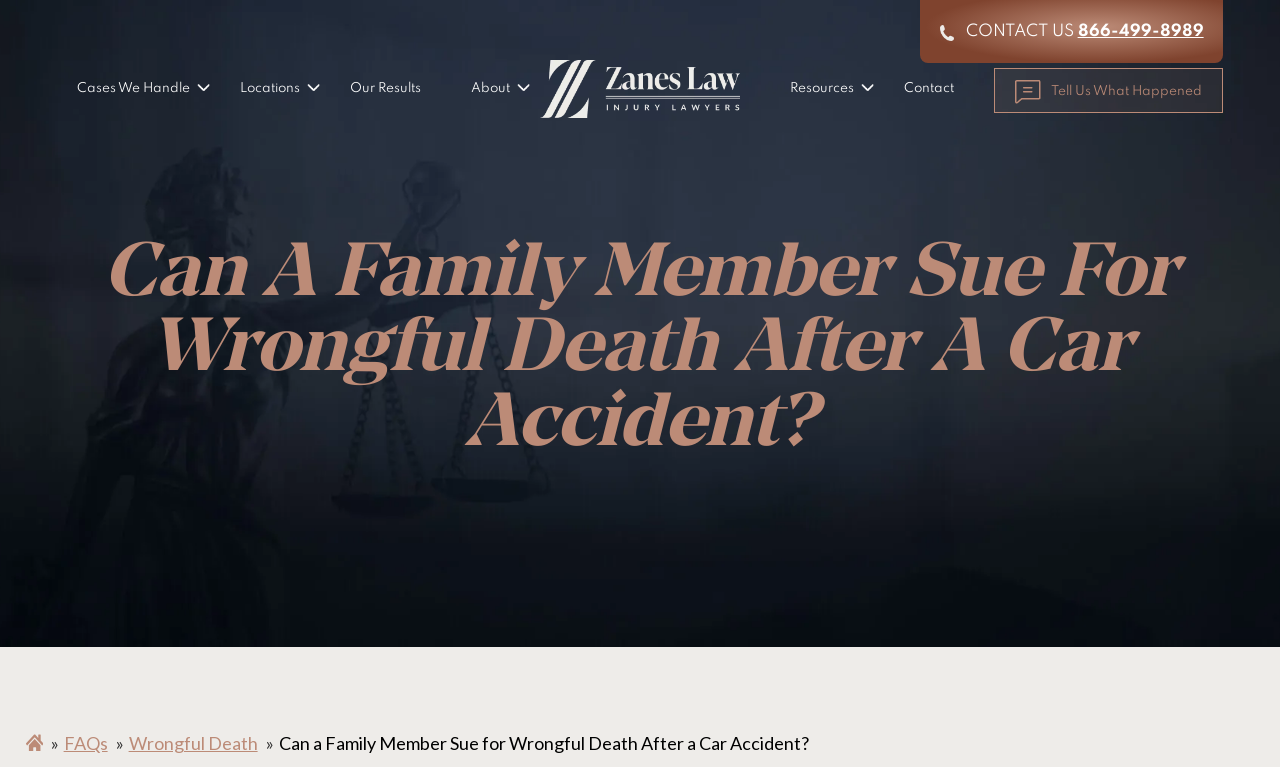Mark the bounding box of the element that matches the following description: "Home".

[0.02, 0.948, 0.033, 0.991]